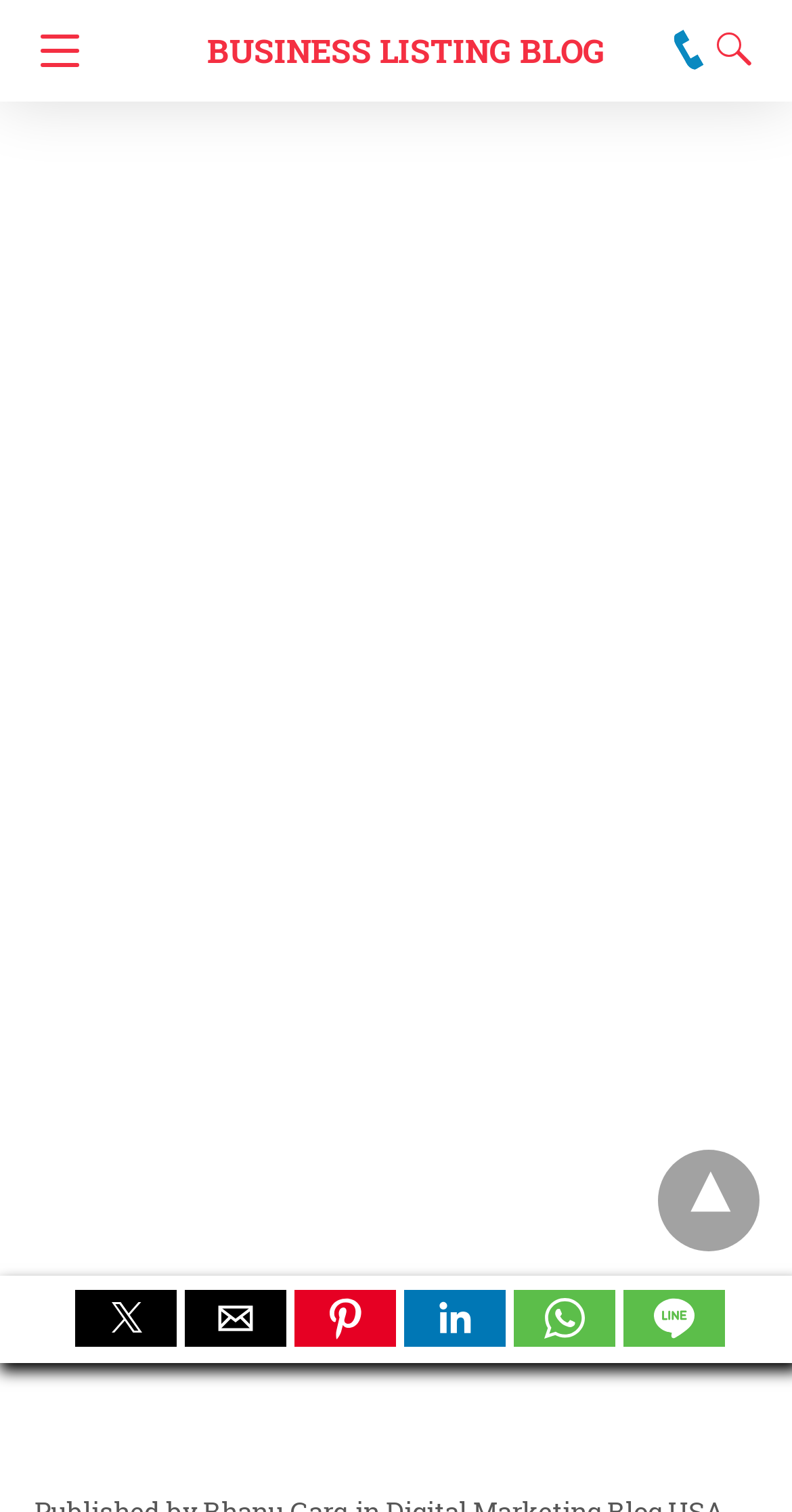Could you locate the bounding box coordinates for the section that should be clicked to accomplish this task: "Share on Twitter".

[0.095, 0.853, 0.223, 0.891]